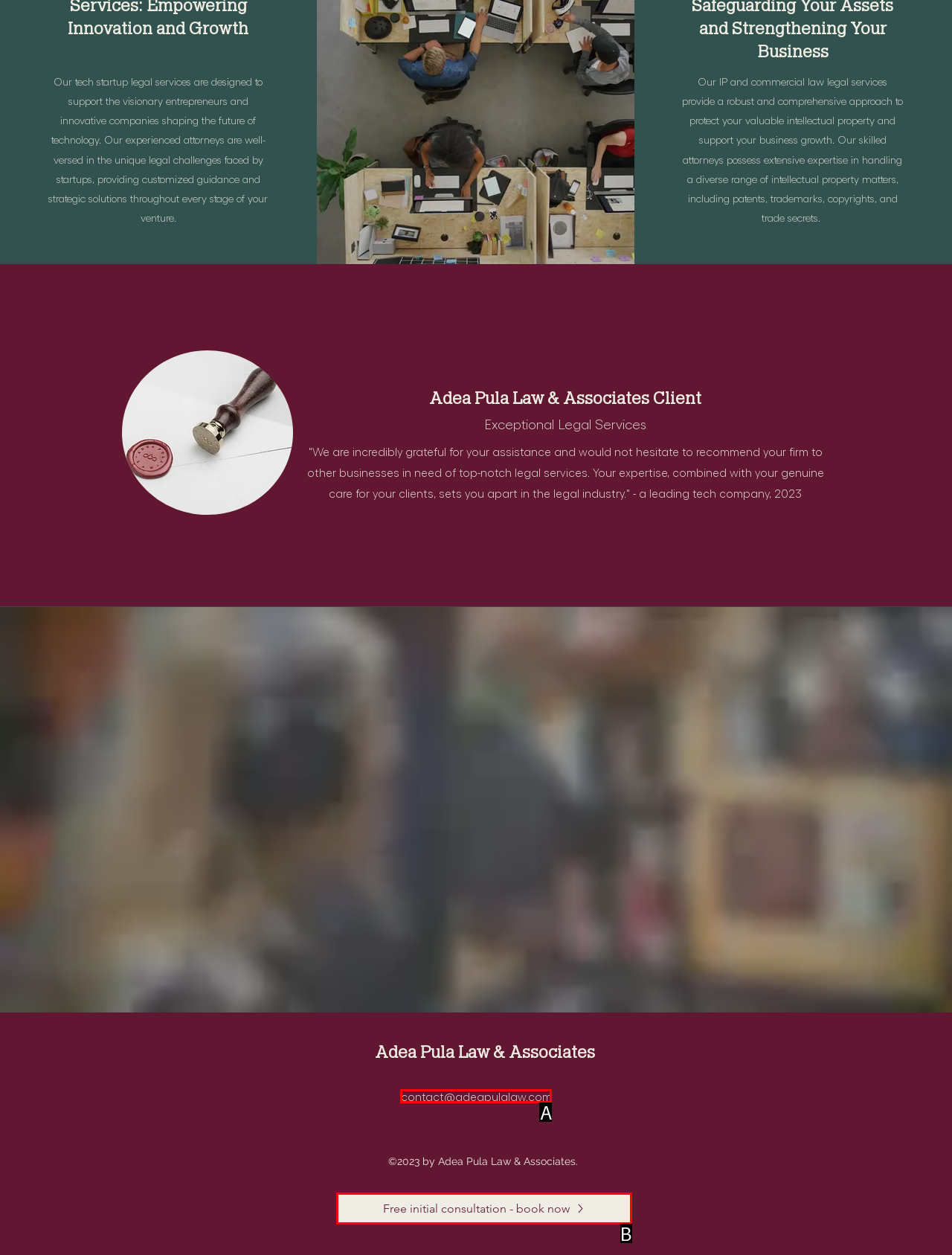Based on the element description: contact@adeapulalaw.com, choose the best matching option. Provide the letter of the option directly.

A